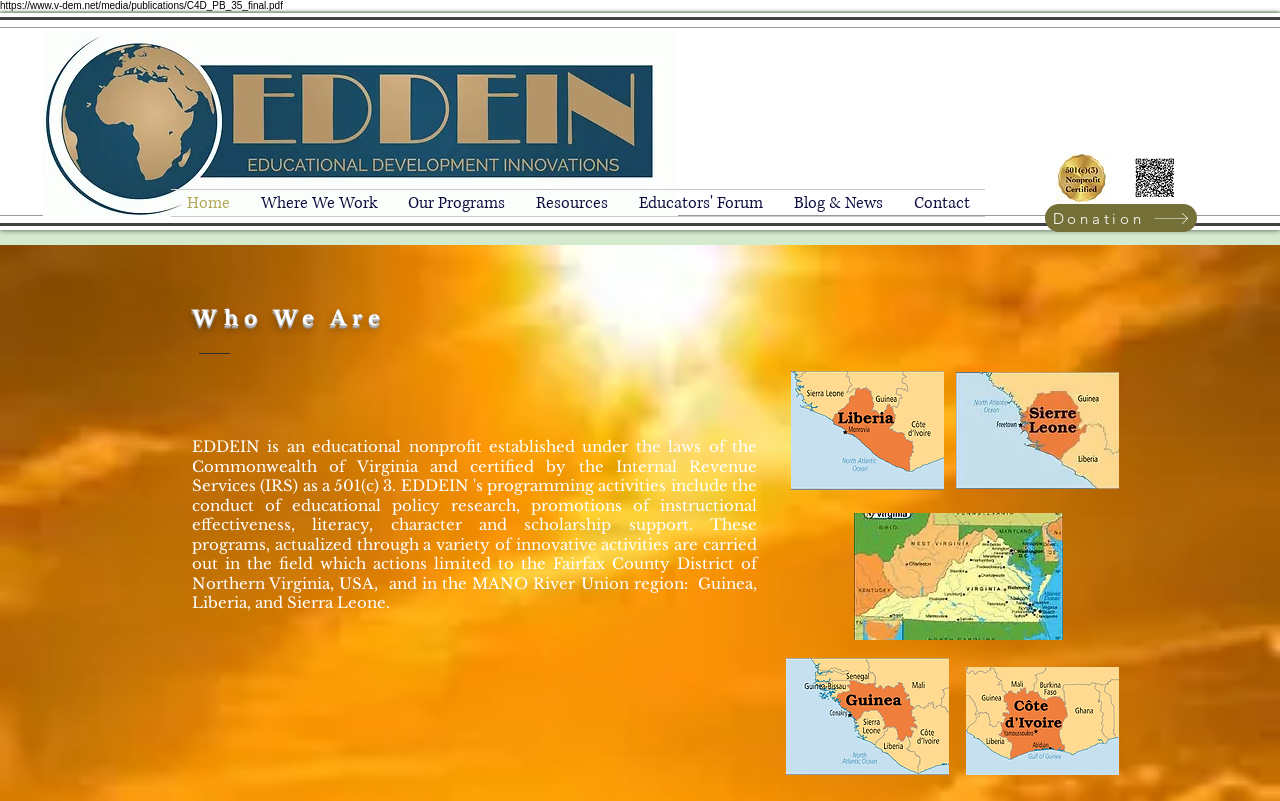Based on the image, please elaborate on the answer to the following question:
What is the region mentioned in the 'Who We Are' section?

In the 'Who We Are' section, there is a static text element that mentions 'River Union region: Guinea, Liberia, and Sierra Leone.' Therefore, the region mentioned is the River Union region.